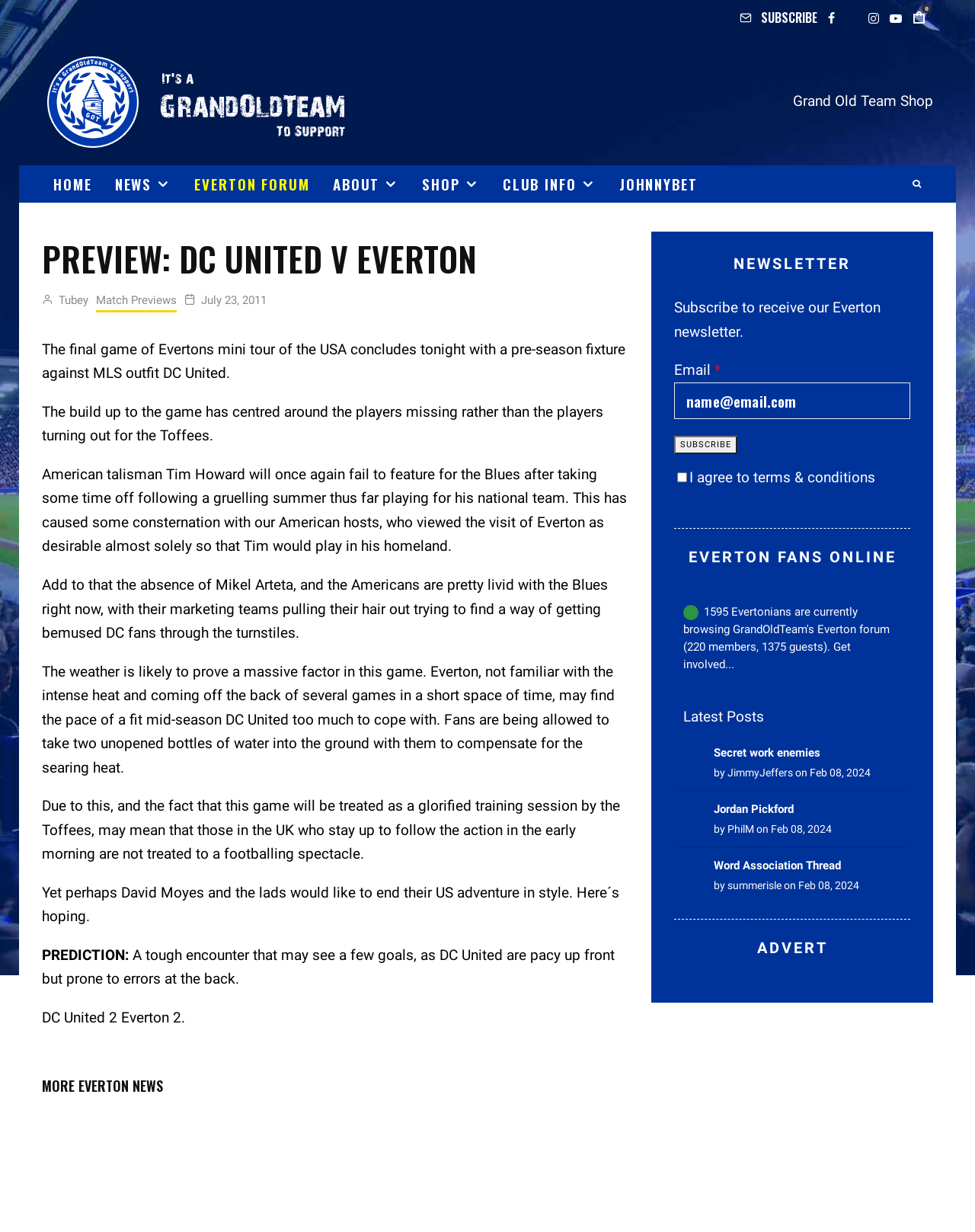Utilize the information from the image to answer the question in detail:
What is the predicted score of the game?

The text 'DC United 2 Everton 2.' is the predicted score of the game, as it is mentioned in the prediction section of the webpage.